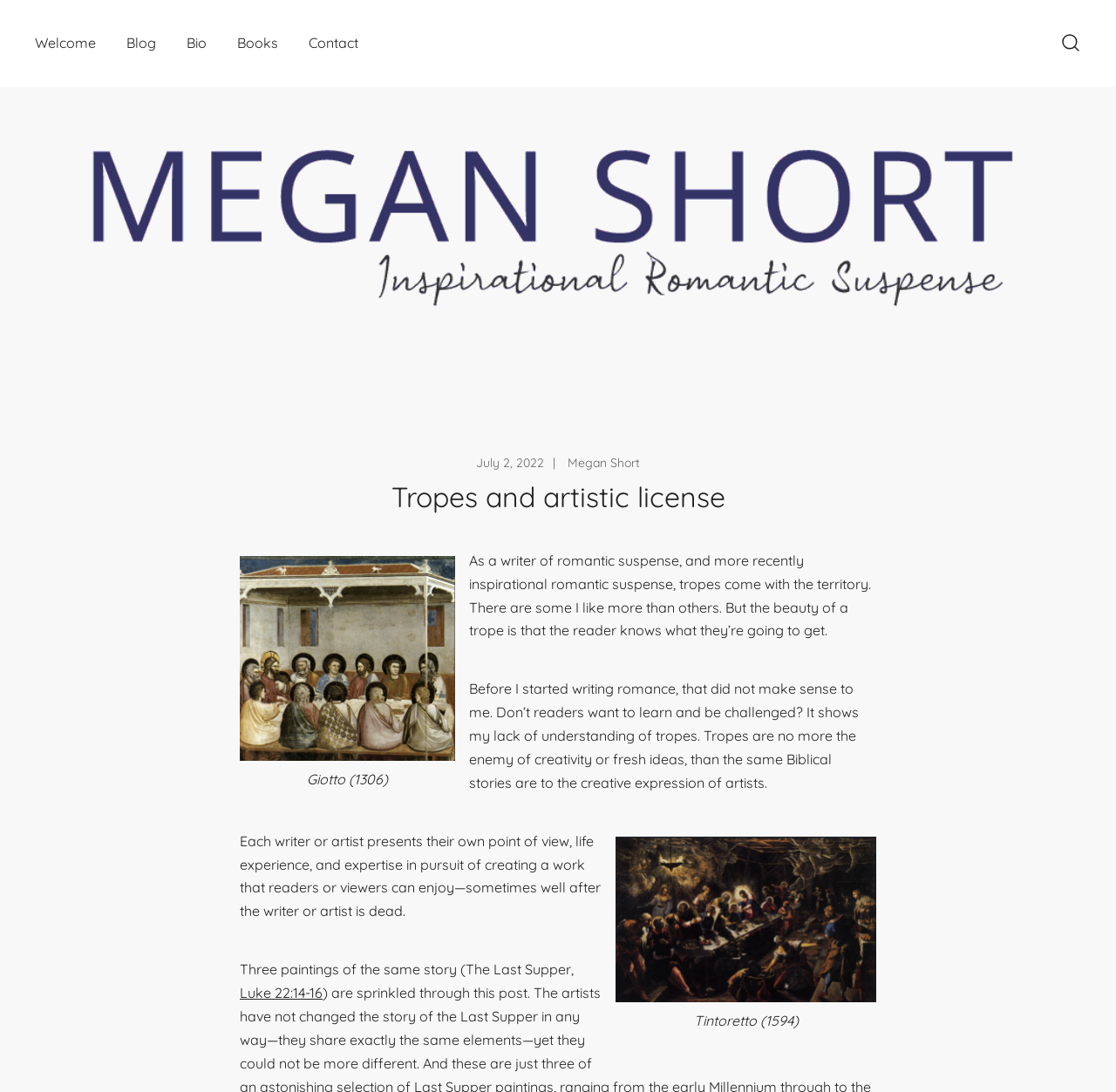What genre does Megan Short write?
Please look at the screenshot and answer in one word or a short phrase.

Inspirational Romantic Suspense